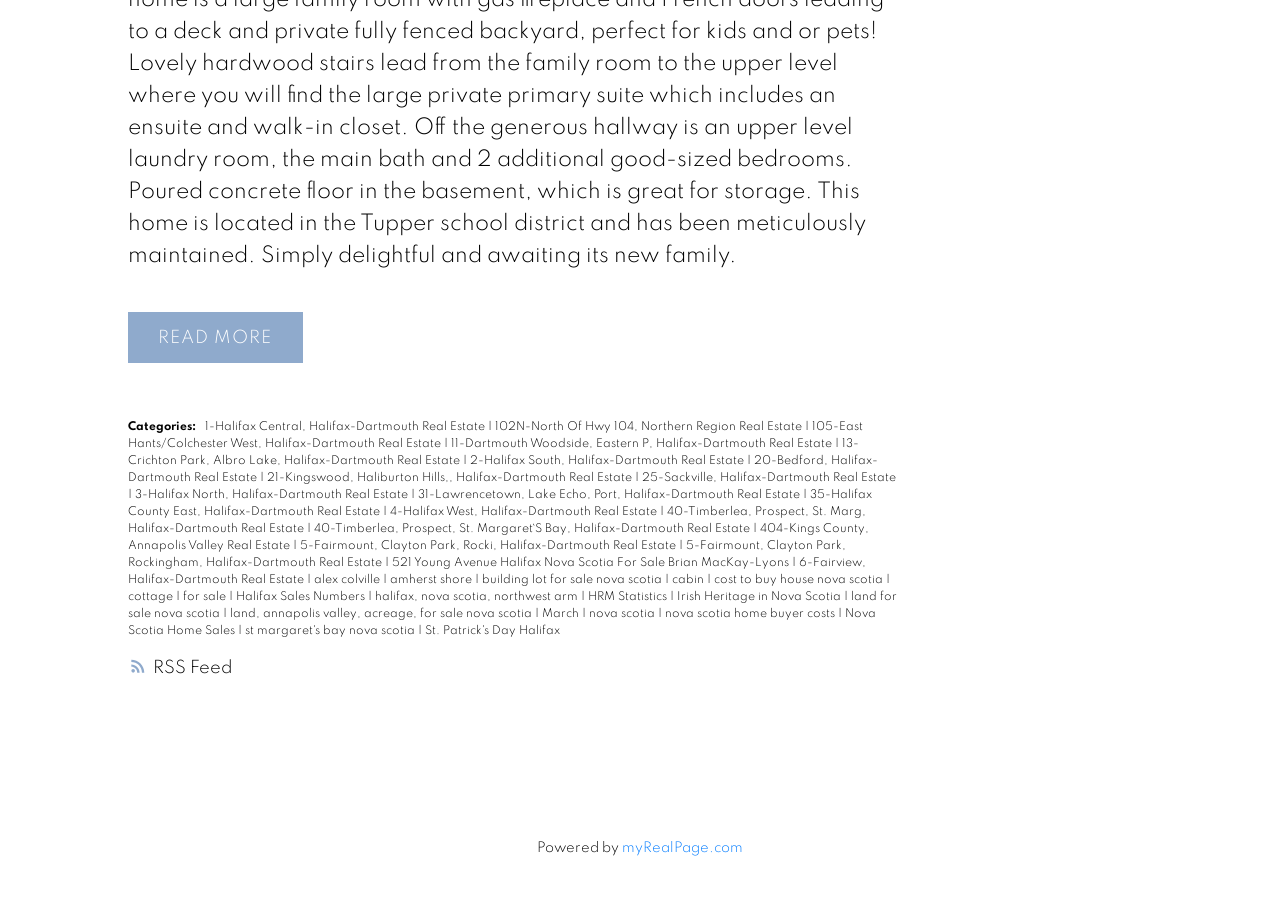Highlight the bounding box coordinates of the region I should click on to meet the following instruction: "View all news".

None